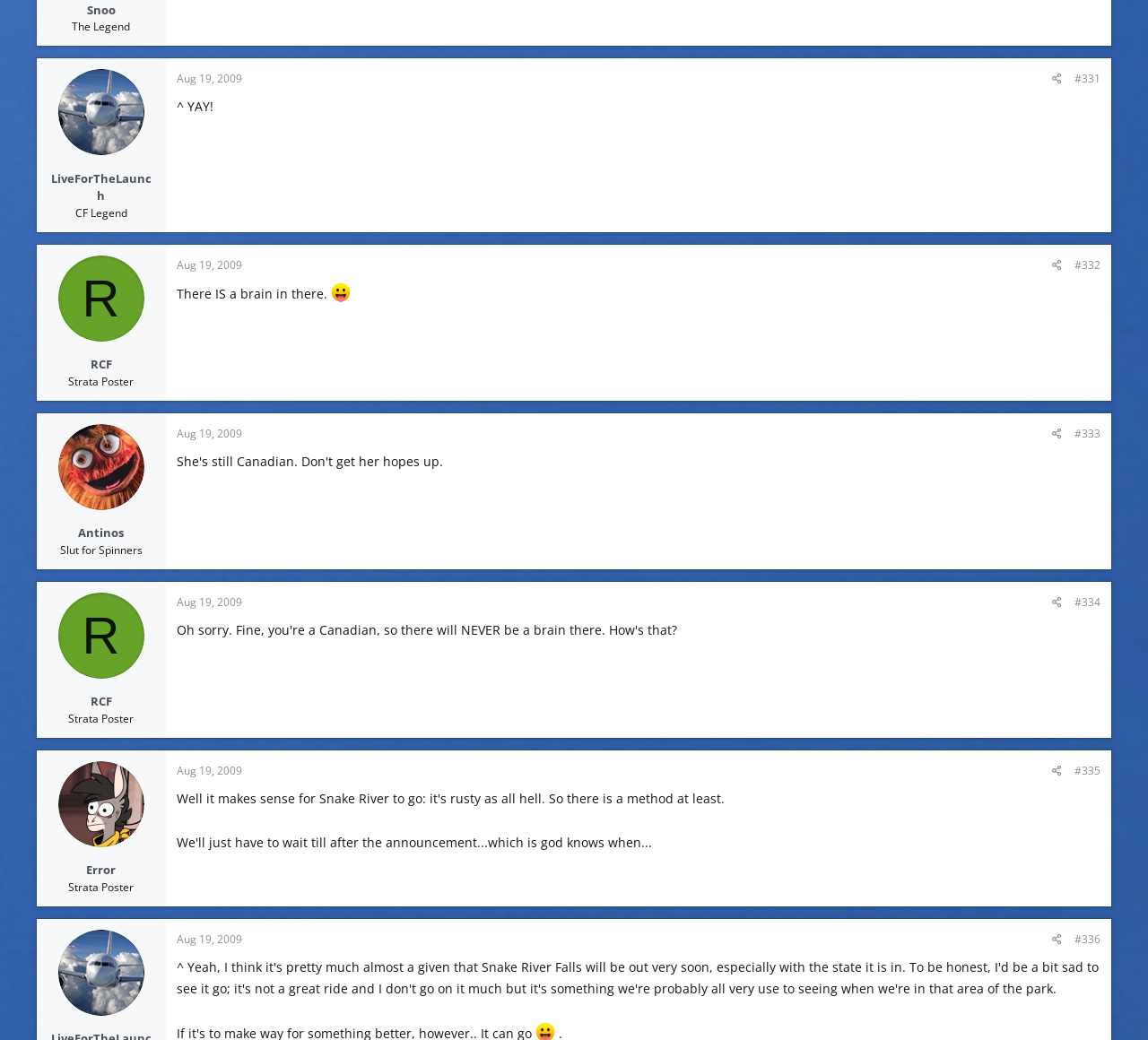Predict the bounding box coordinates for the UI element described as: "Aug 19, 2009". The coordinates should be four float numbers between 0 and 1, presented as [left, top, right, bottom].

[0.154, 0.346, 0.211, 0.361]